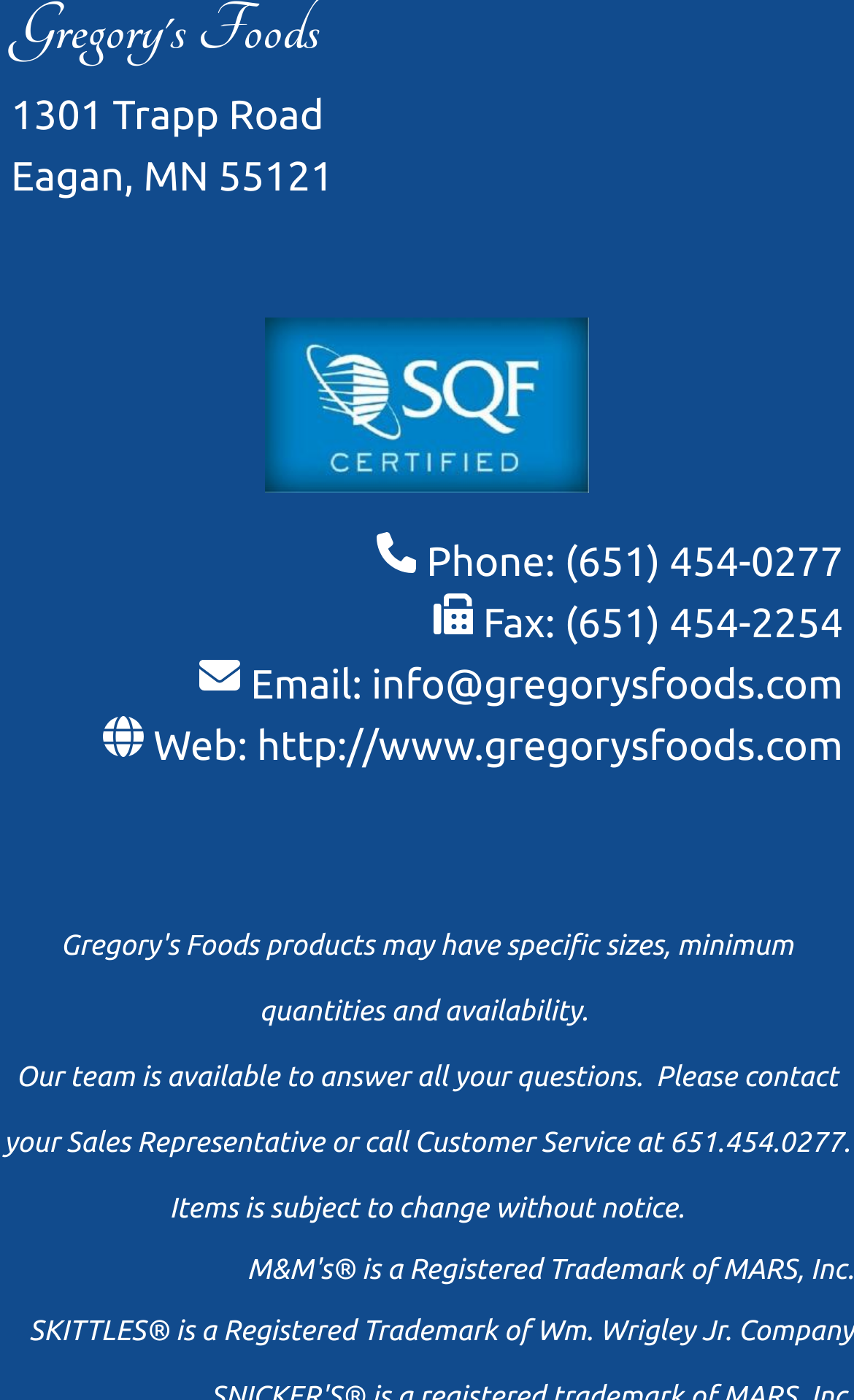Respond to the question below with a single word or phrase: Is the SQF Certified logo displayed on the webpage?

Yes